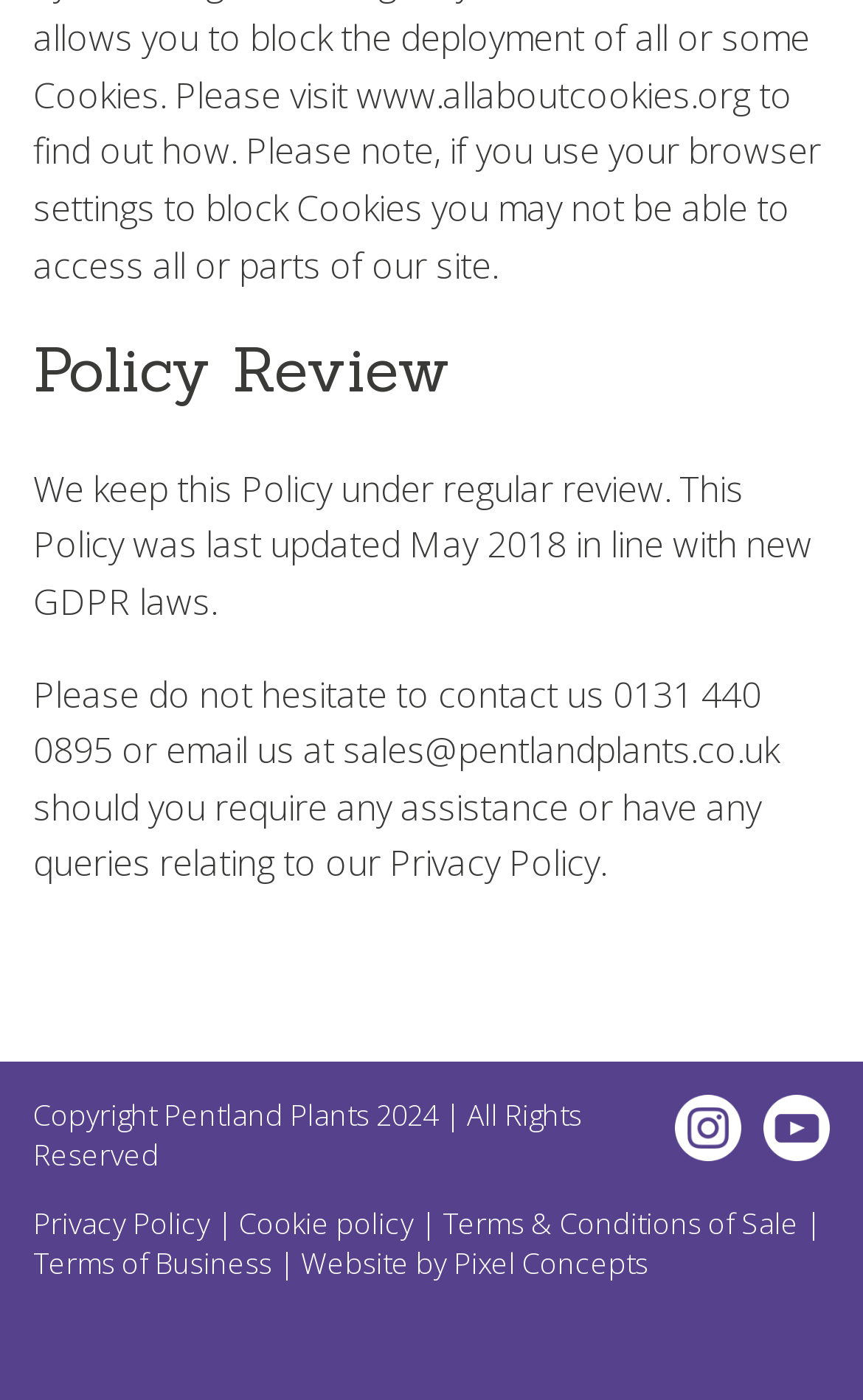What social media platform has an icon with a bounding box of [0.756, 0.807, 0.859, 0.836]?
Using the image, answer in one word or phrase.

Instagram